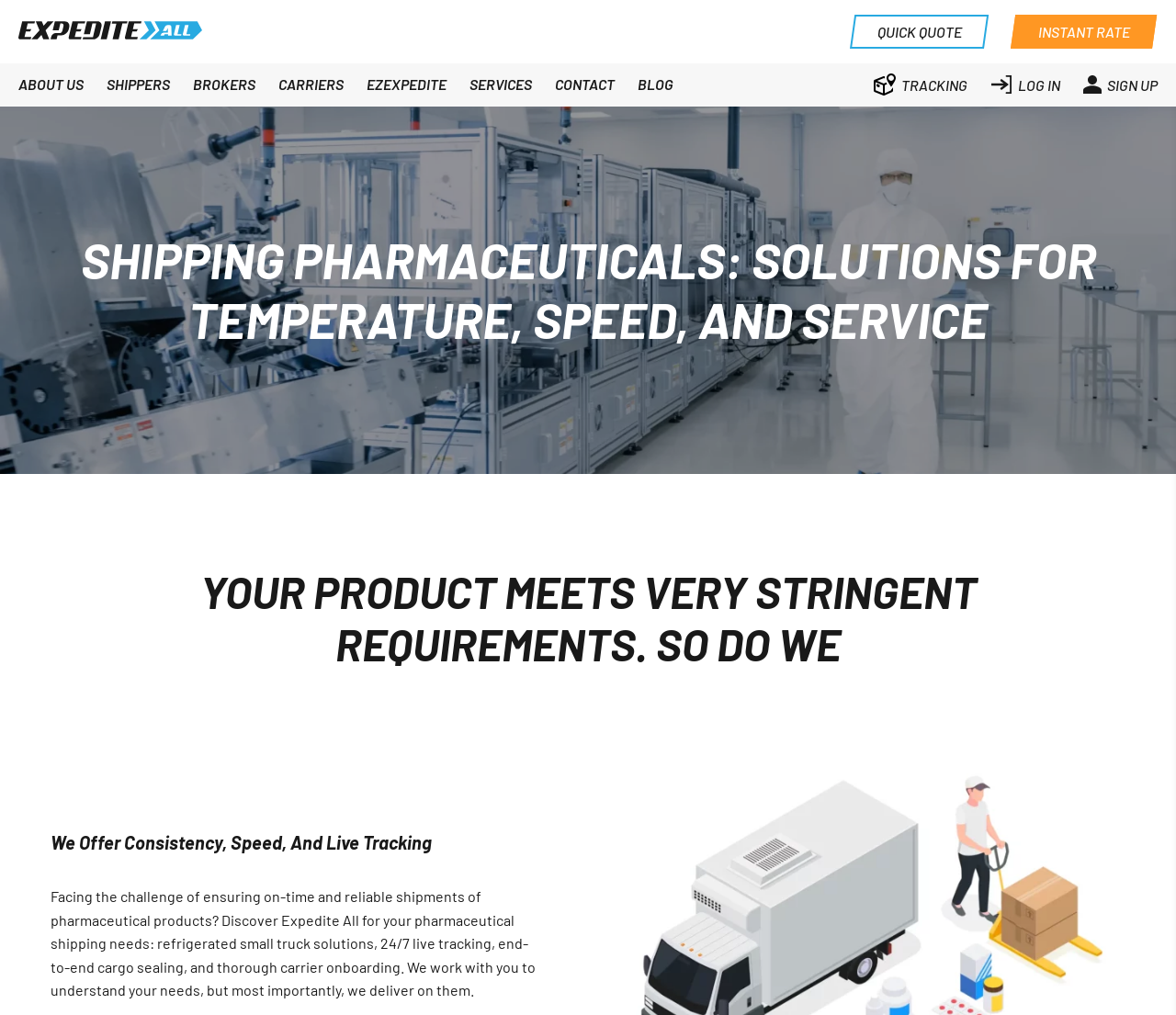Highlight the bounding box coordinates of the region I should click on to meet the following instruction: "Log in to your account".

[0.842, 0.074, 0.902, 0.094]